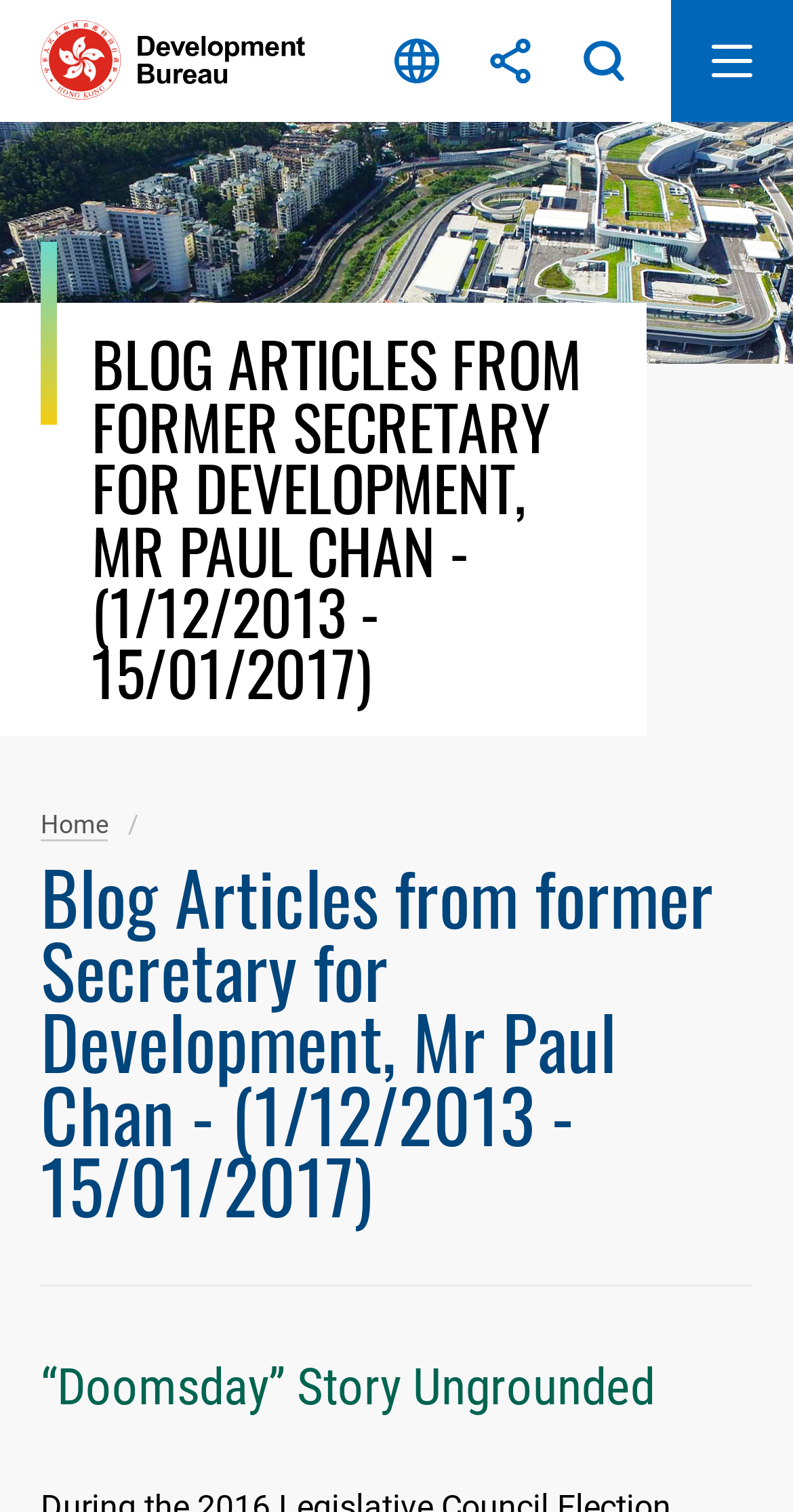Can you find and provide the main heading text of this webpage?

Blog Articles from former Secretary for Development, Mr Paul Chan - (1/12/2013 - 15/01/2017)